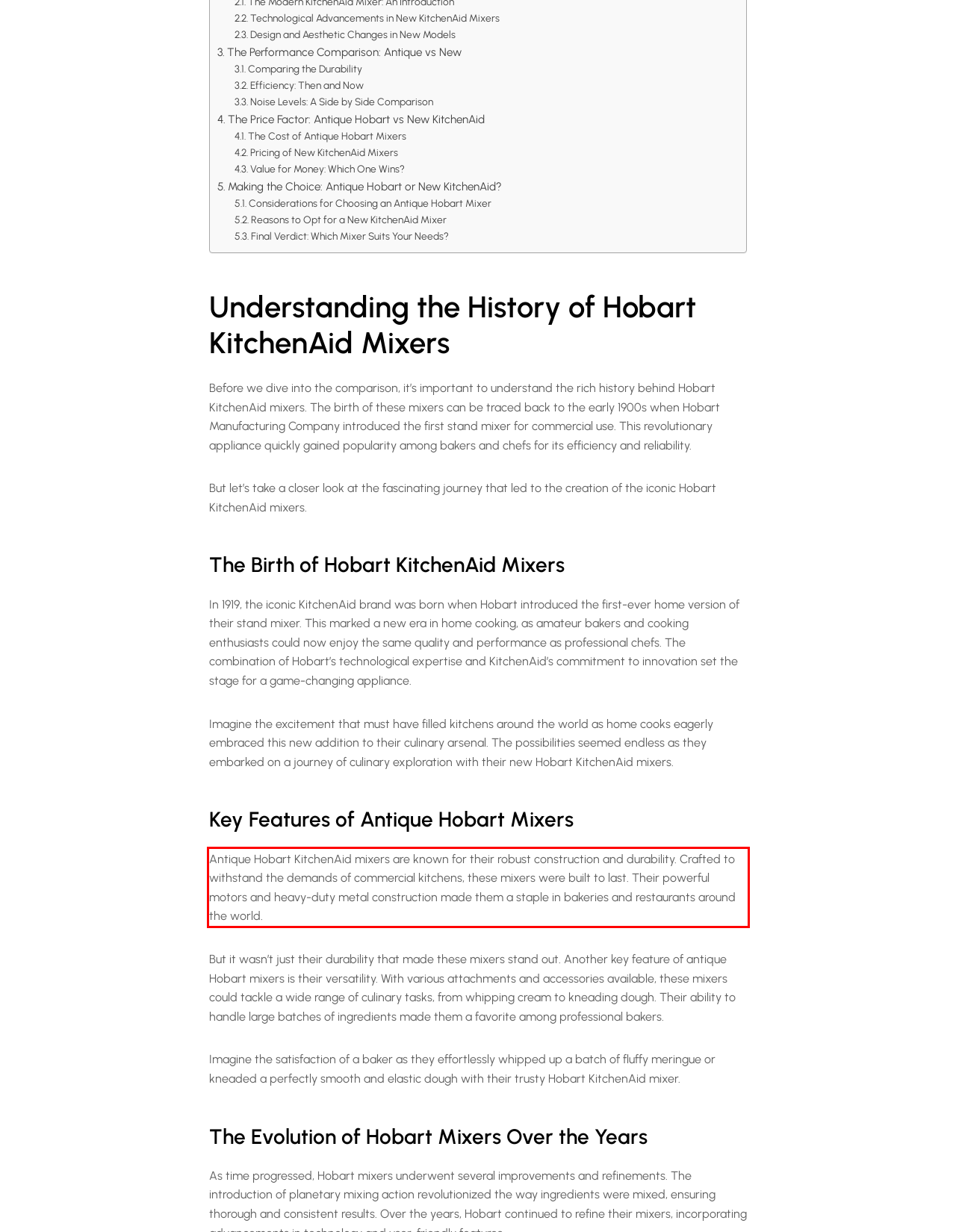Within the provided webpage screenshot, find the red rectangle bounding box and perform OCR to obtain the text content.

Antique Hobart KitchenAid mixers are known for their robust construction and durability. Crafted to withstand the demands of commercial kitchens, these mixers were built to last. Their powerful motors and heavy-duty metal construction made them a staple in bakeries and restaurants around the world.